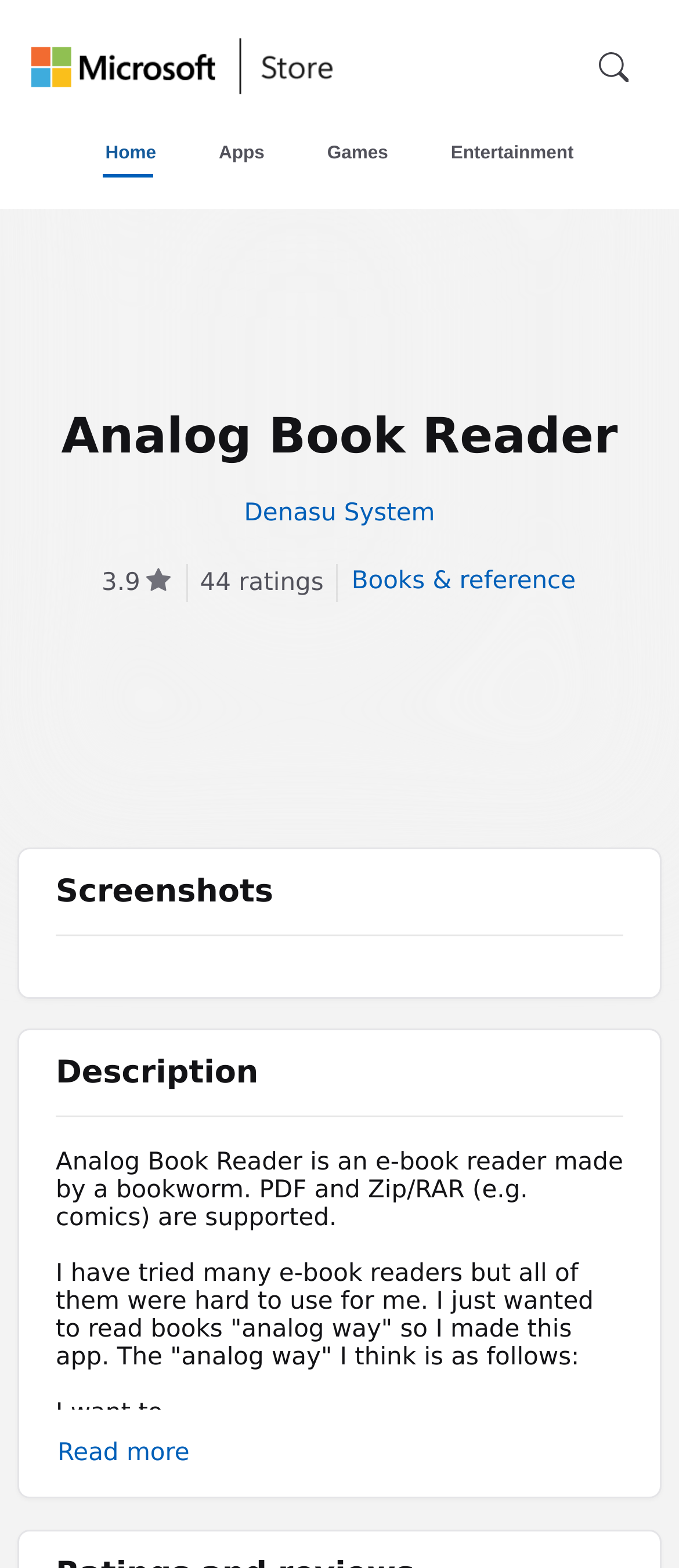How many main sections are there on the webpage?
Look at the image and respond with a one-word or short phrase answer.

3